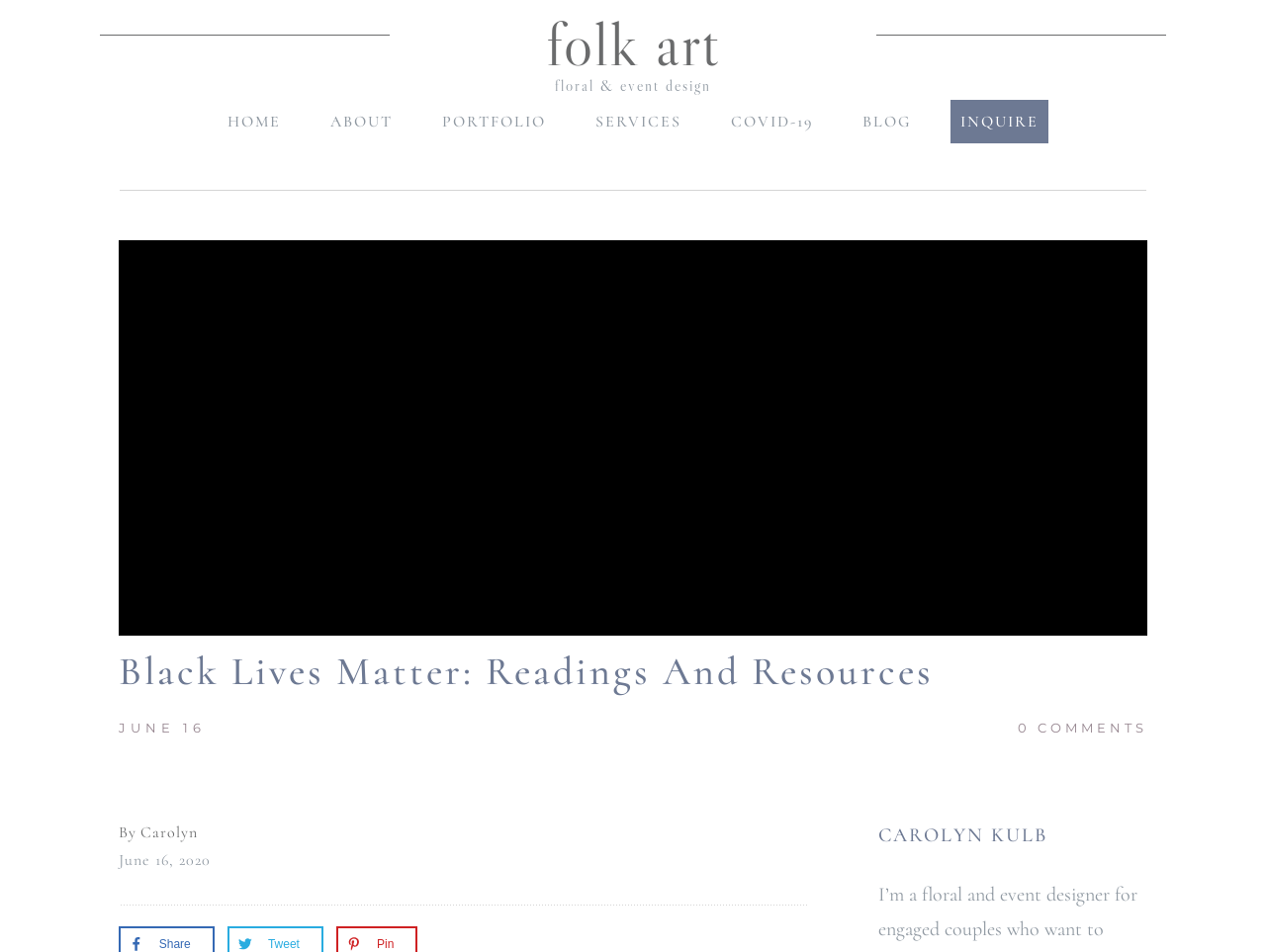Determine the bounding box coordinates for the UI element matching this description: "Home".

None